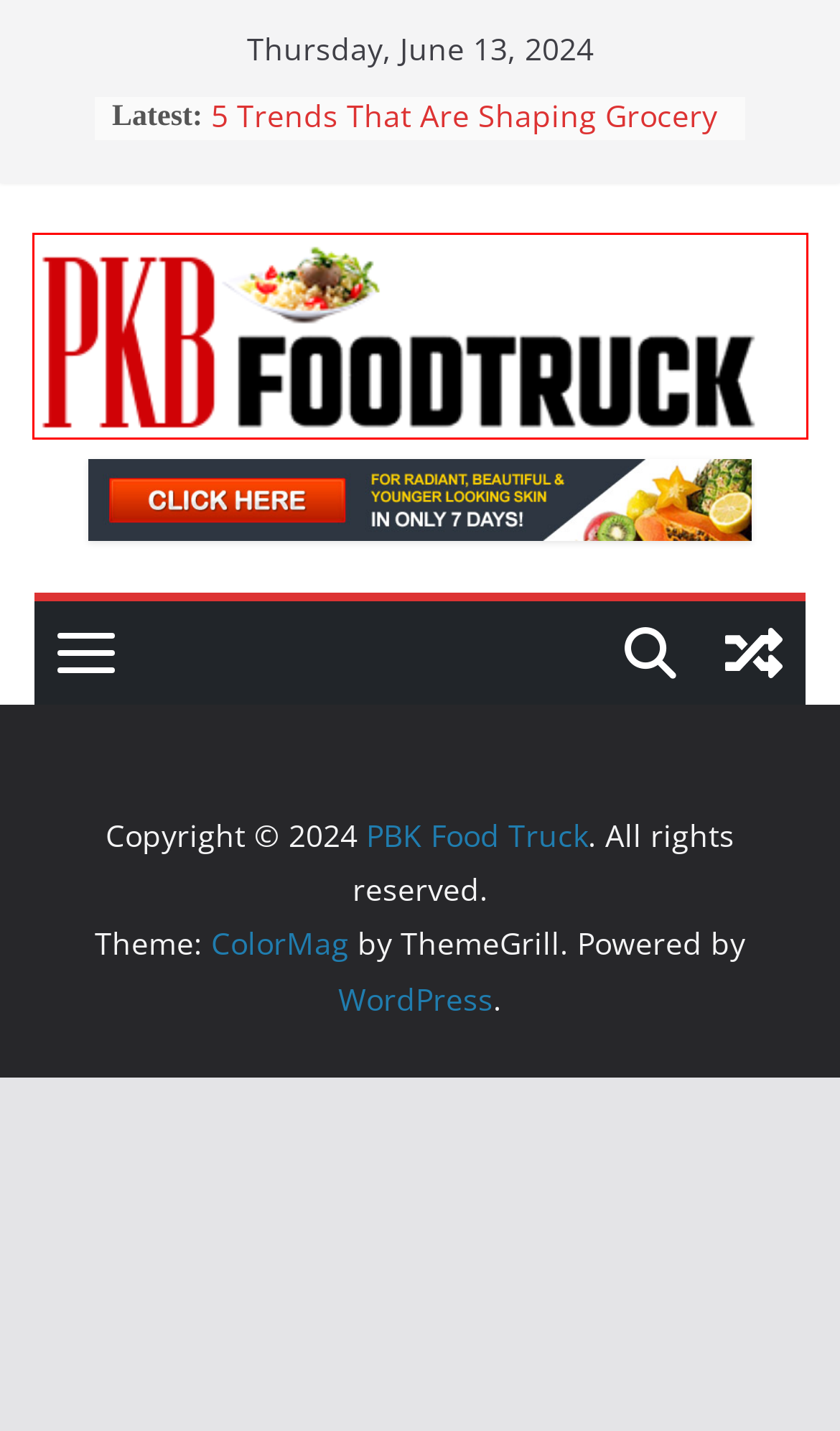Please examine the screenshot provided, which contains a red bounding box around a UI element. Select the webpage description that most accurately describes the new page displayed after clicking the highlighted element. Here are the candidates:
A. Blog Tool, Publishing Platform, and CMS – WordPress.org
B. Even Recipe For Pulled Pork Could Be Quick Easy Dinner Recipes - PBK Food Truck
C. Opulent Dining Experience: Luxury Restaurant in Boca Raton - PBK Food Truck
D. PBK Food Truck - Your ultimate cooking guide
E. An Evening Delight: Unveiling the Charm of Buffet Dinners in Singapore - PBK Food Truck
F. 5 Trends That Are Shaping Grocery Retail Market In The UAE - PBK Food Truck
G. Sustainable Food Alternatives: Eco-Friendly Delivery Methods - PBK Food Truck
H. What Cooking Wines Do I Use When Making Meals? - PBK Food Truck

D